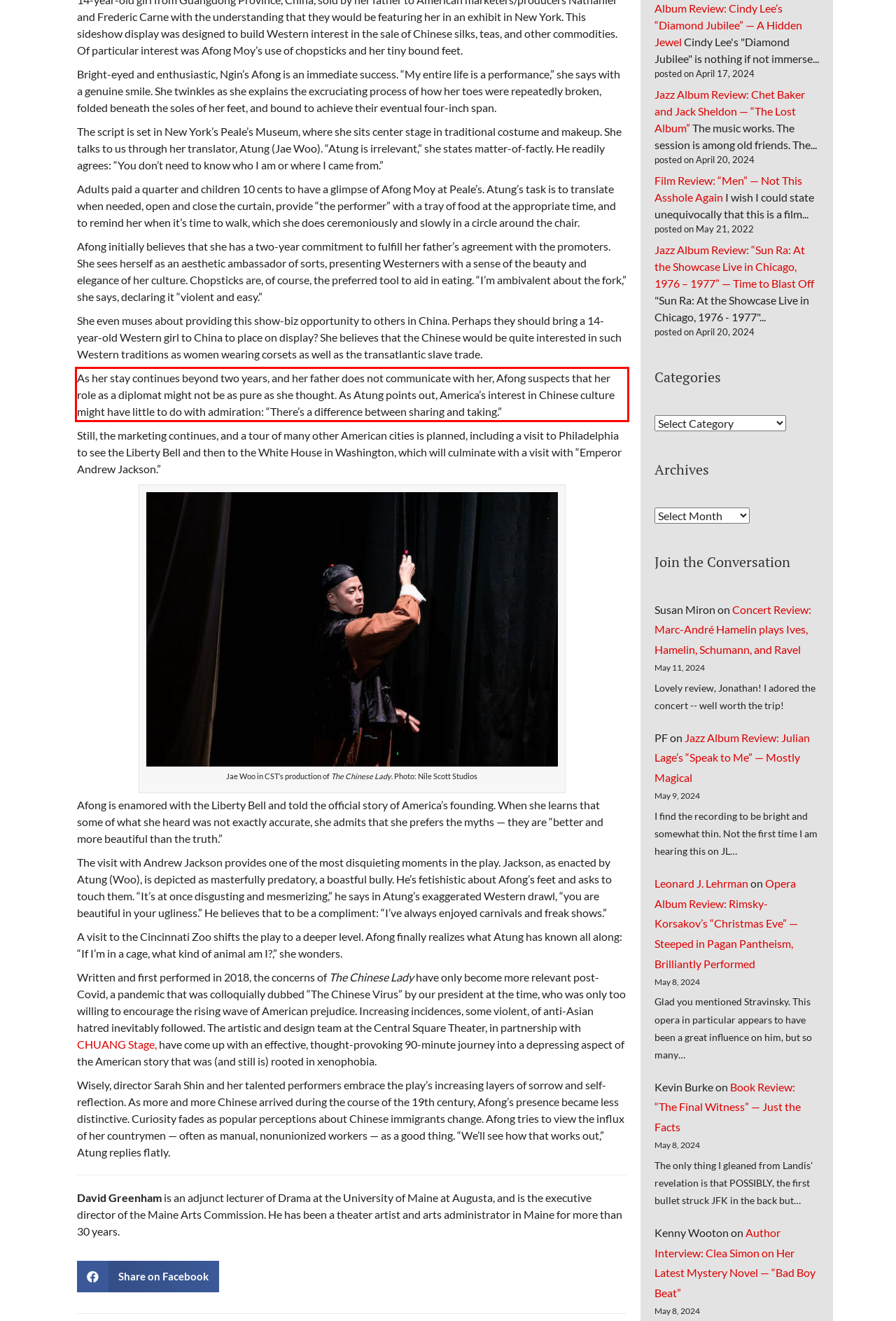Given a screenshot of a webpage with a red bounding box, extract the text content from the UI element inside the red bounding box.

As her stay continues beyond two years, and her father does not communicate with her, Afong suspects that her role as a diplomat might not be as pure as she thought. As Atung points out, America’s interest in Chinese culture might have little to do with admiration: “There’s a difference between sharing and taking.”